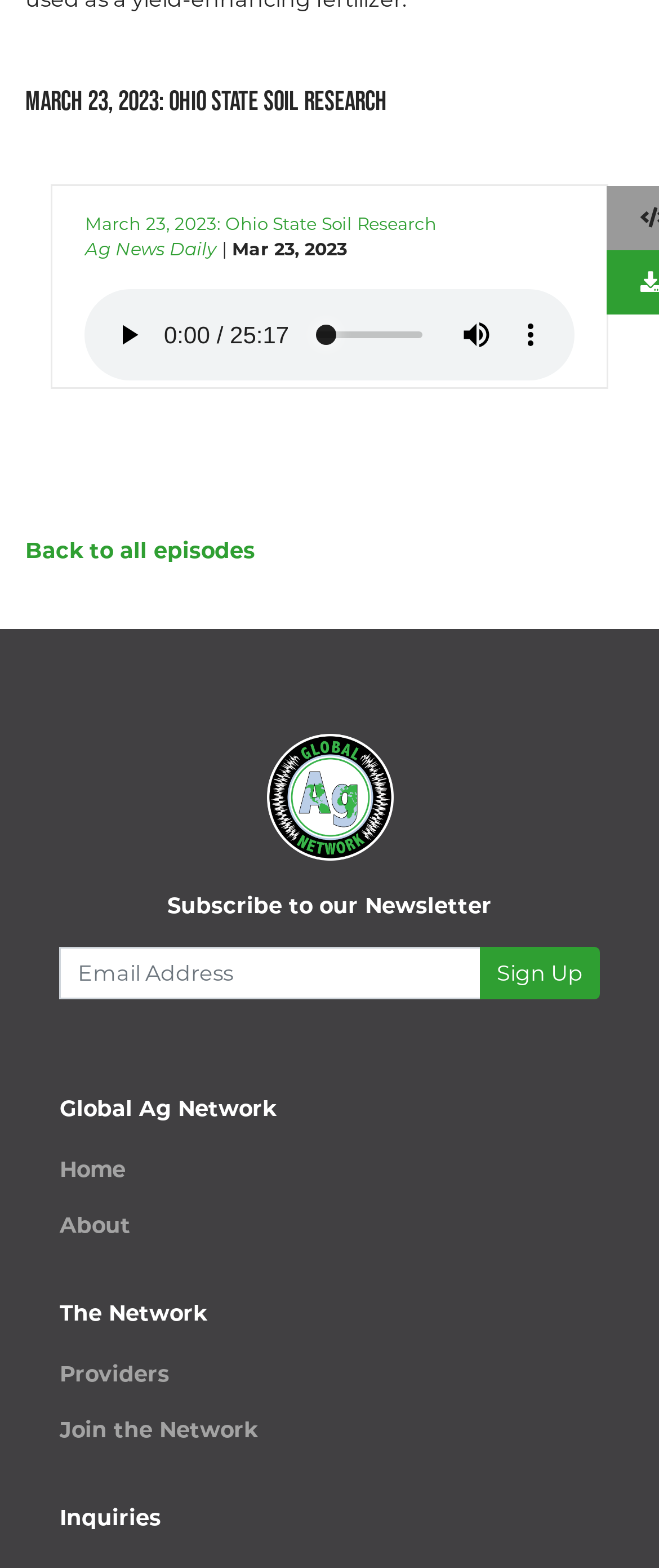From the webpage screenshot, identify the region described by KSA Web Desk. Provide the bounding box coordinates as (top-left x, top-left y, bottom-right x, bottom-right y), with each value being a floating point number between 0 and 1.

None